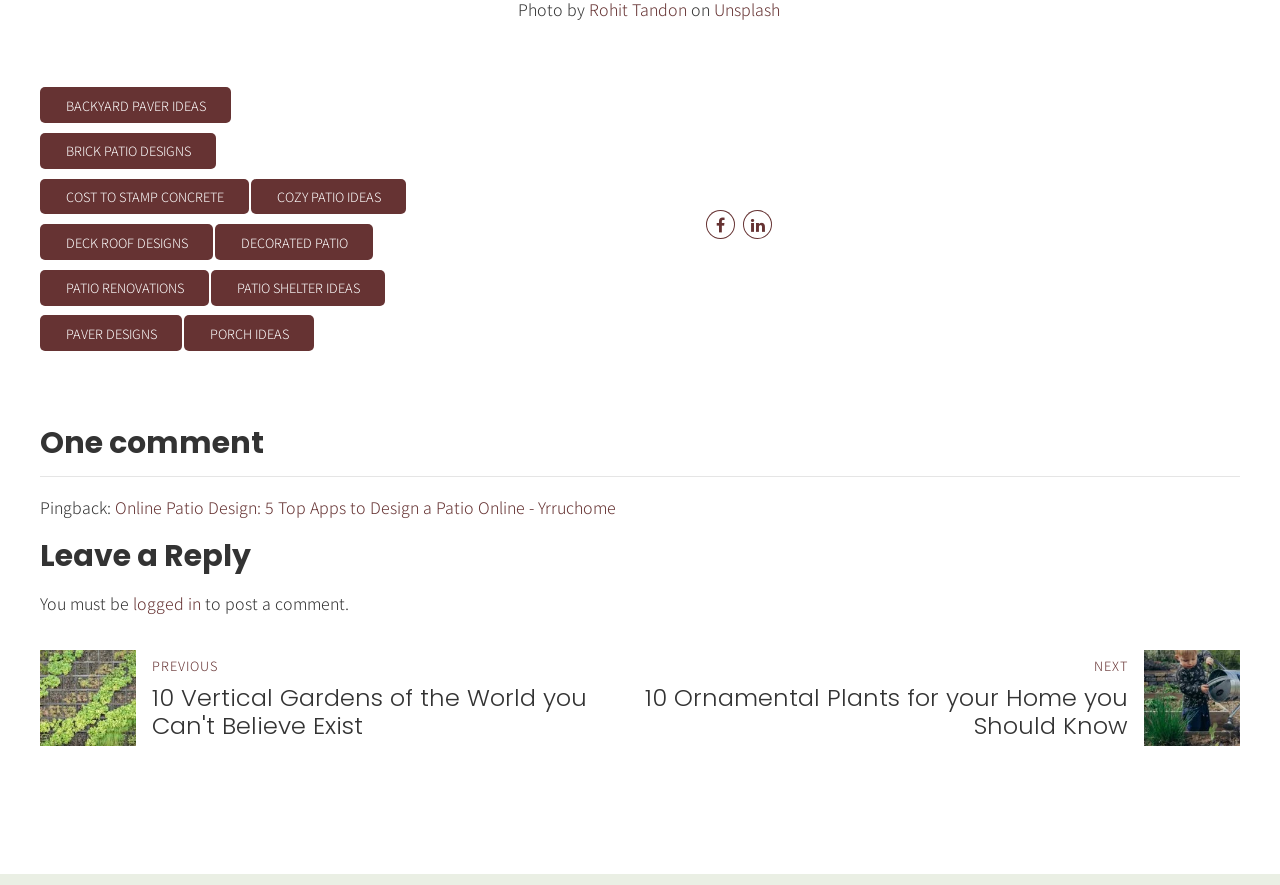What is the purpose of the section below the links?
Answer the question using a single word or phrase, according to the image.

Comments